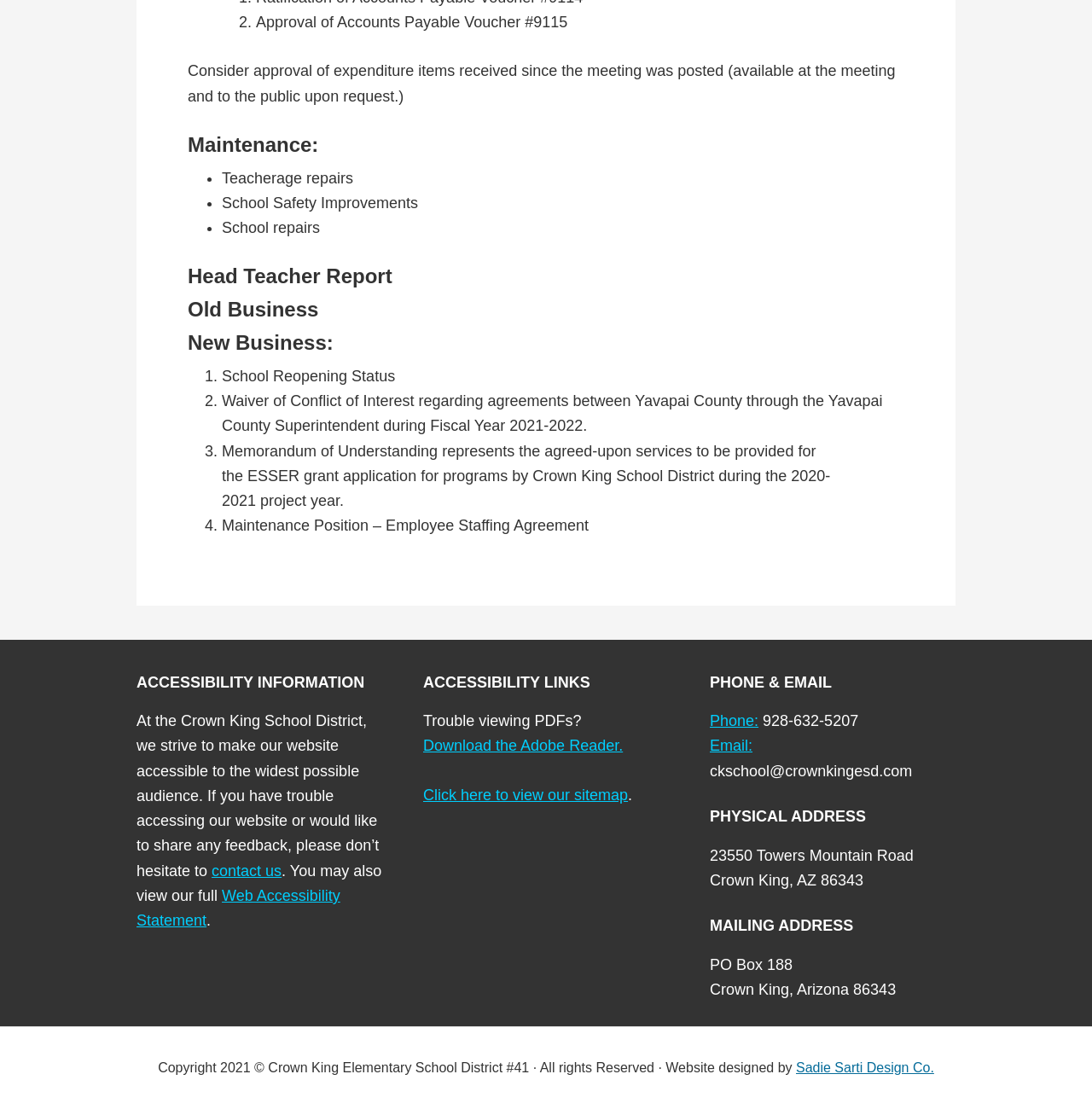How can I contact the school?
Please use the image to provide an in-depth answer to the question.

The question is asking about how to contact the school. By looking at the PHONE & EMAIL section, we can determine that the school can be contacted through phone number 928-632-5207 or email ckschool@crownkingesd.com.